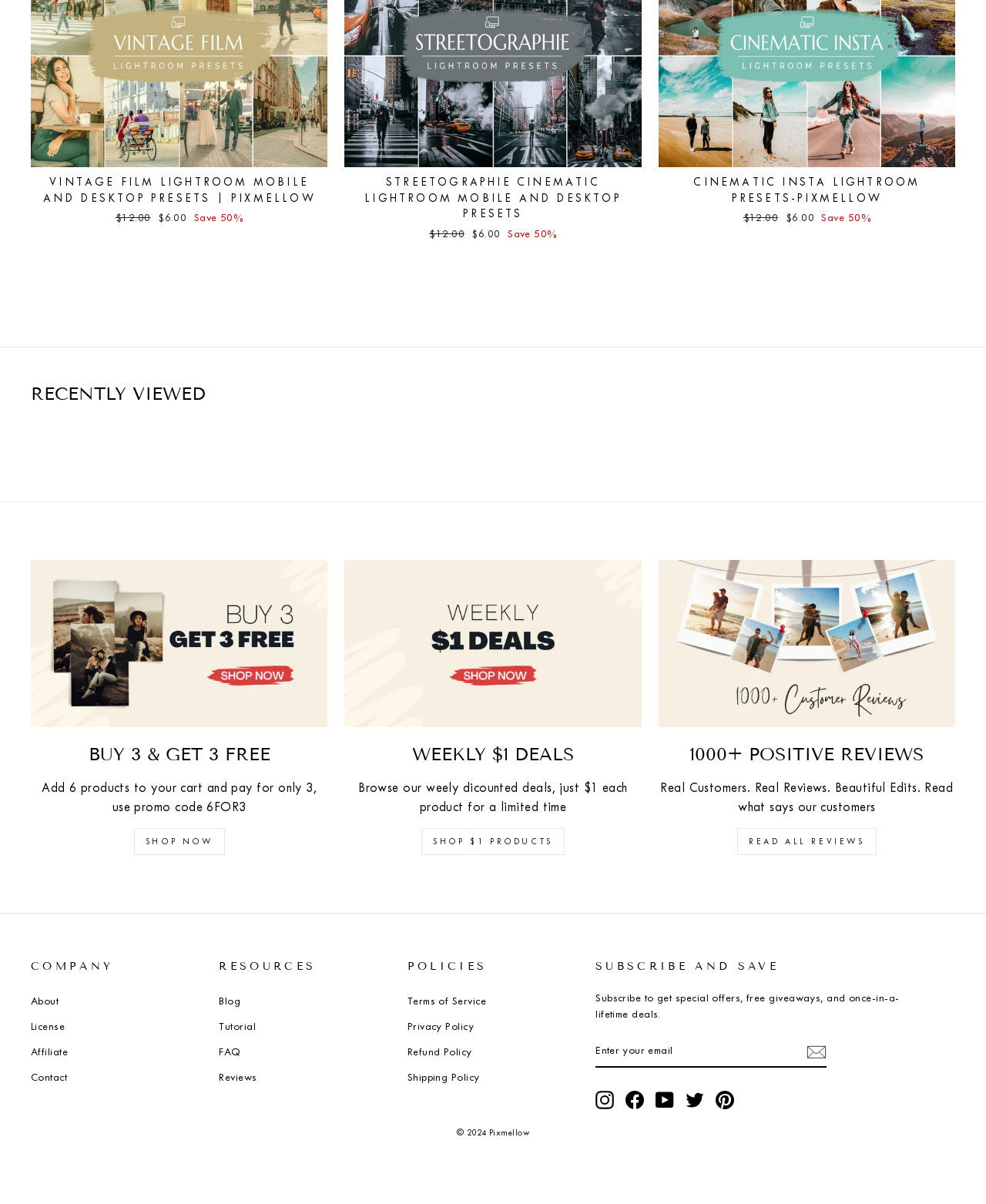Please locate the bounding box coordinates for the element that should be clicked to achieve the following instruction: "Add VINTAGE FILM LIGHTROOM MOBILE AND DESKTOP PRESETS to cart". Ensure the coordinates are given as four float numbers between 0 and 1, i.e., [left, top, right, bottom].

[0.039, 0.112, 0.324, 0.136]